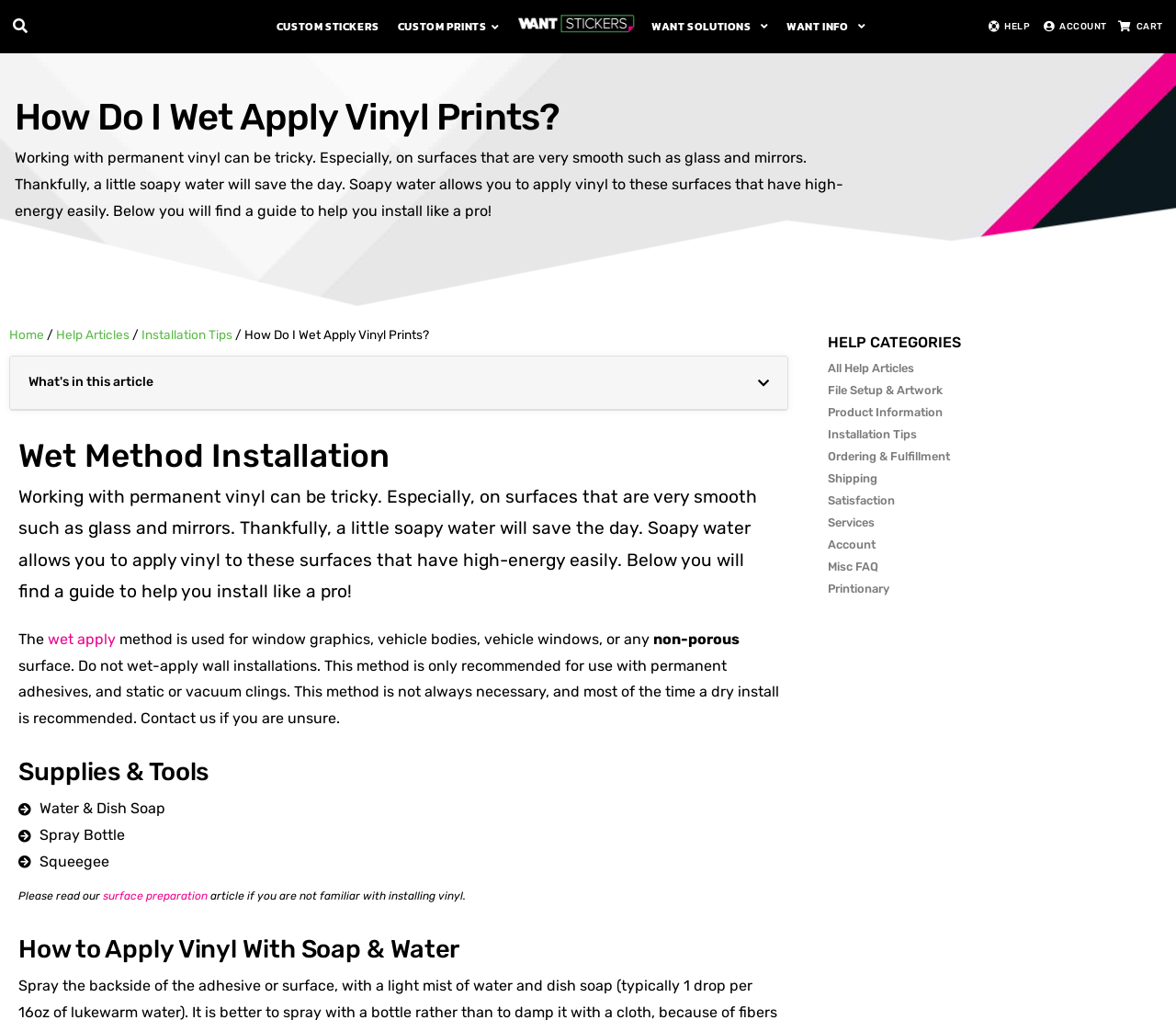Please identify the bounding box coordinates of the element I need to click to follow this instruction: "Click on CUSTOM STICKERS".

[0.229, 0.013, 0.329, 0.039]